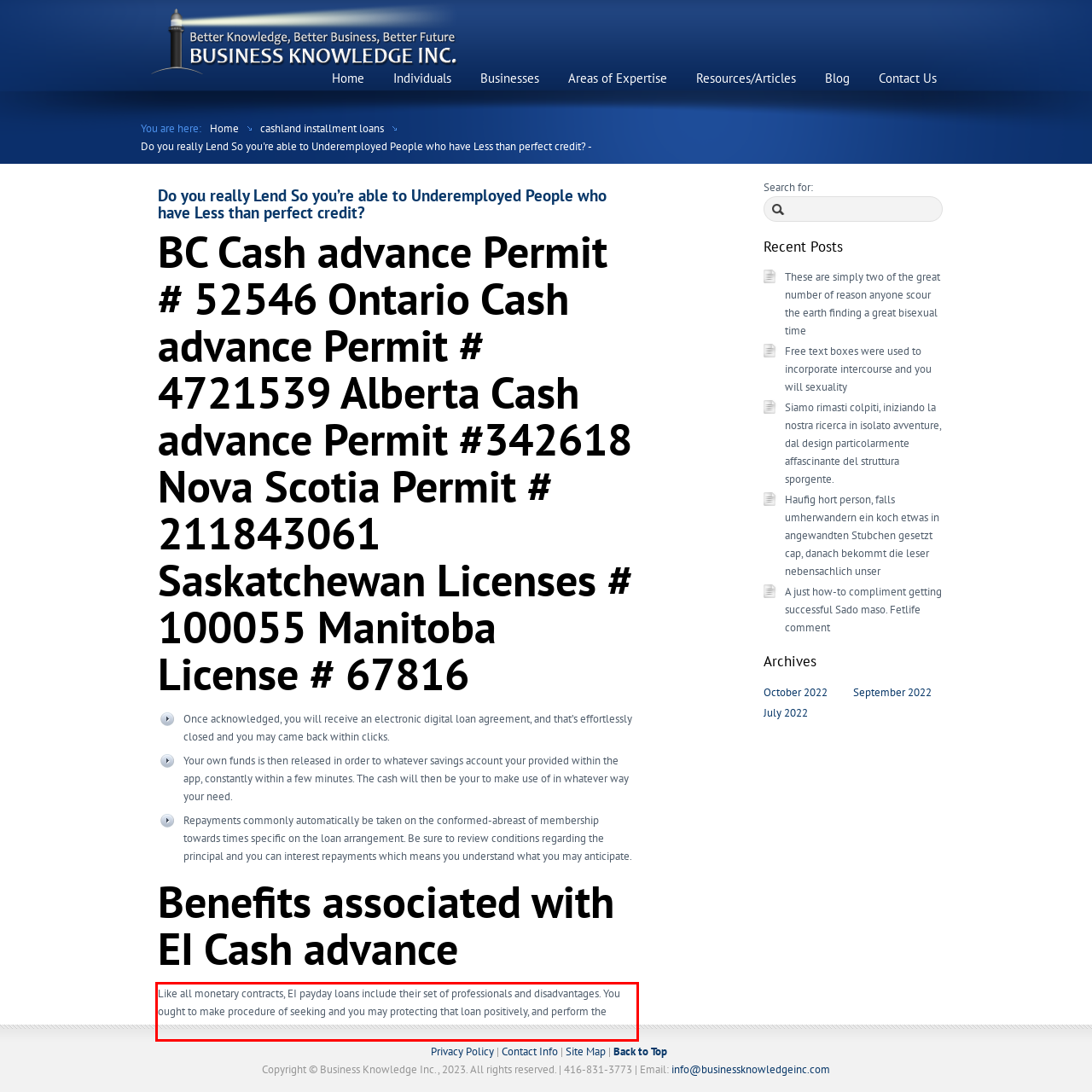Using the provided screenshot of a webpage, recognize the text inside the red rectangle bounding box by performing OCR.

Like all monetary contracts, EI payday loans include their set of professionals and disadvantages. You ought to make procedure of seeking and you may protecting that loan positively, and perform the search to choose in the event it financing option is right for you.